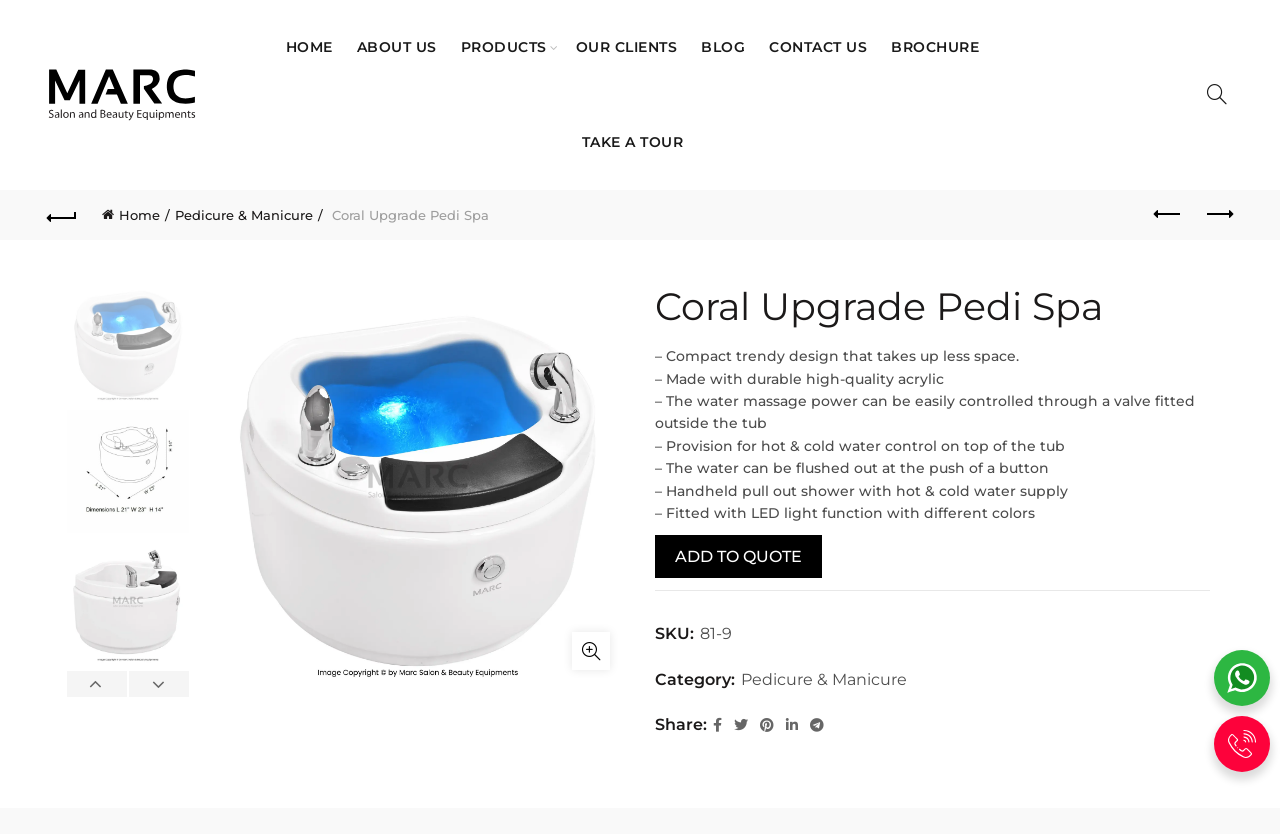What is the category of the product?
Give a thorough and detailed response to the question.

I found the answer by looking at the static text element that says 'Category:' and then finding the link element next to it with the text 'Pedicure & Manicure'.